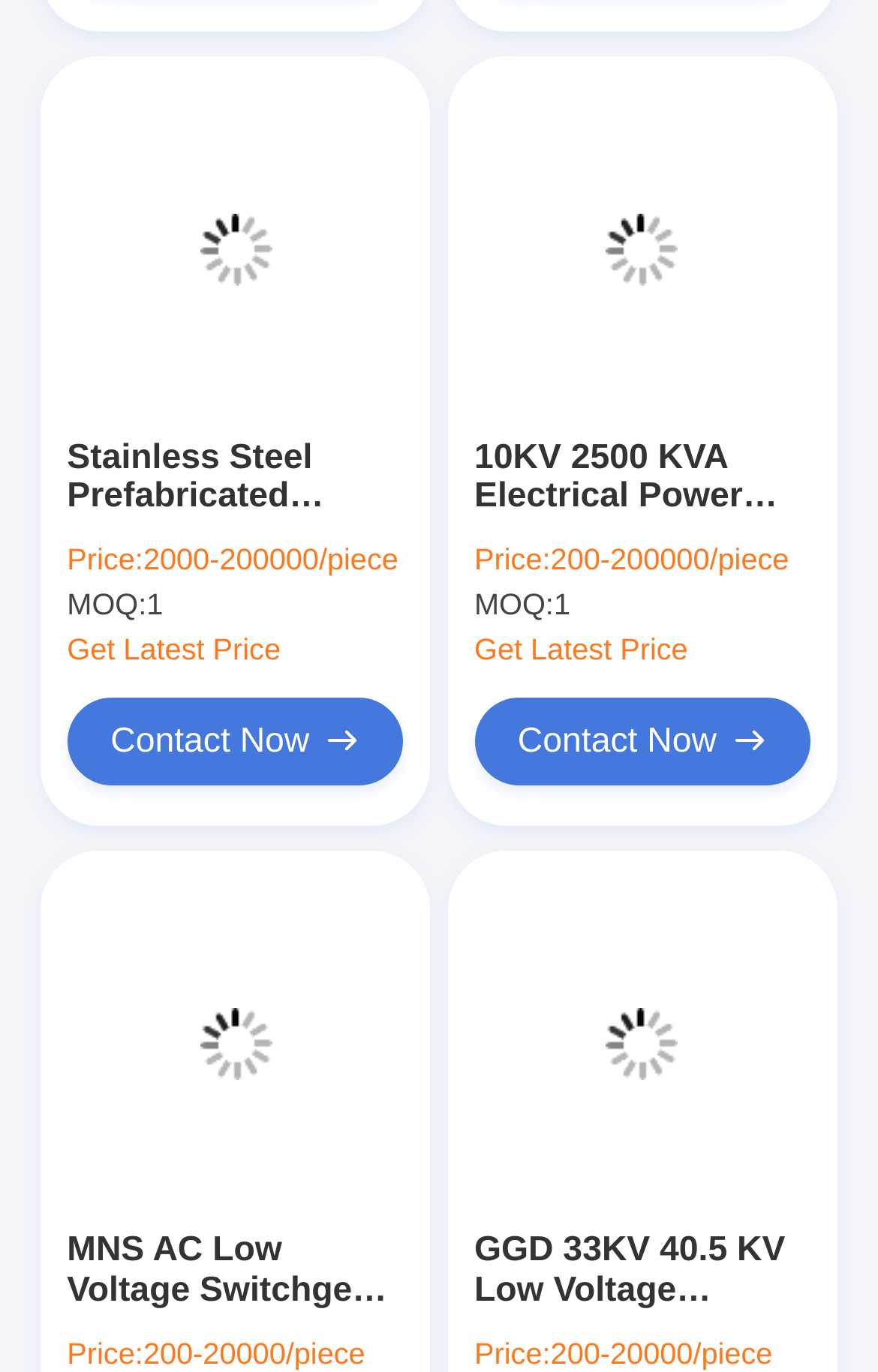What is the price range of the Stainless Steel Prefabricated Substation?
Observe the image and answer the question with a one-word or short phrase response.

2000-200000/piece